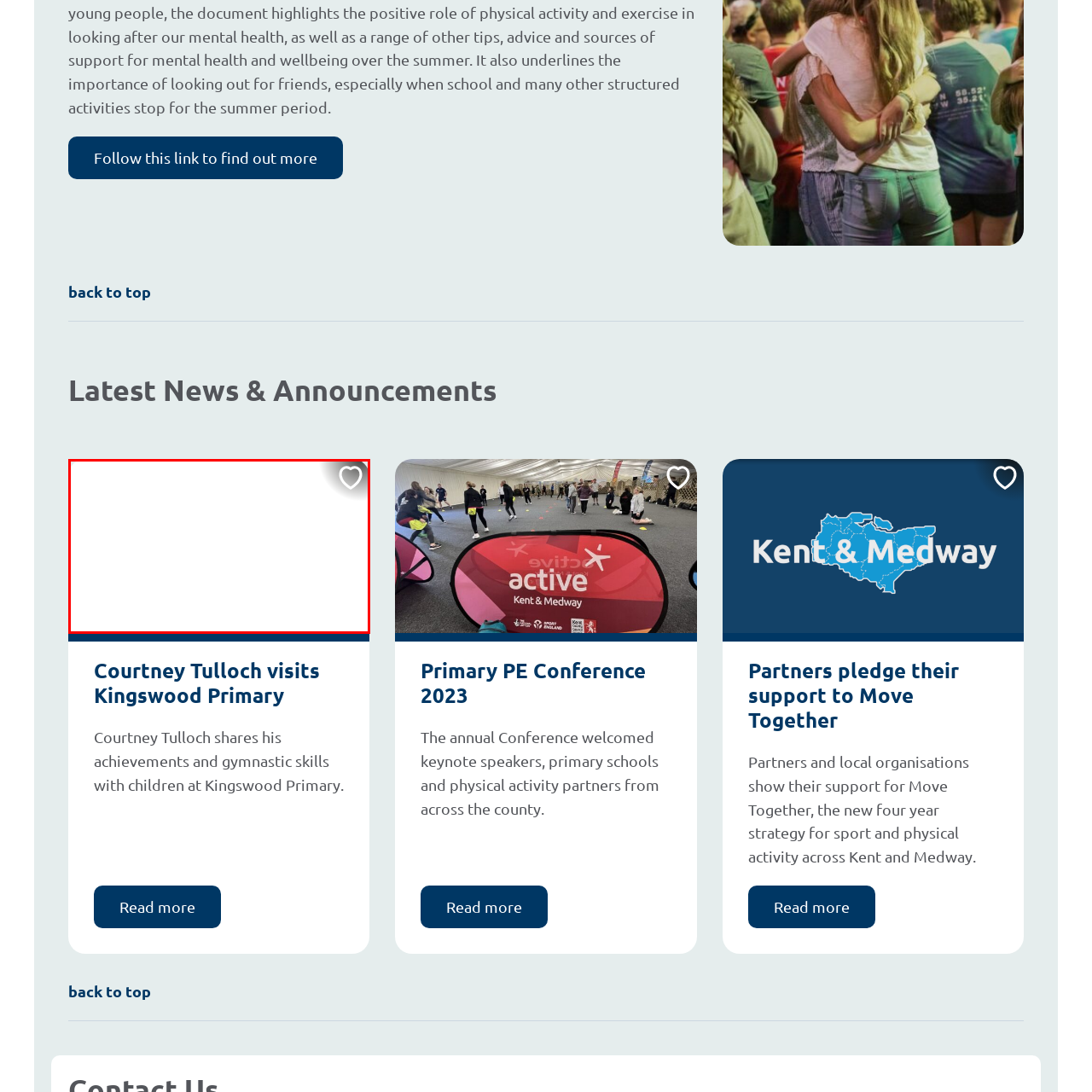What is Courtney Tulloch doing at Kingswood Primary?
Review the image marked by the red bounding box and deliver a detailed response to the question.

According to the caption, Courtney Tulloch is visiting Kingswood Primary, where he engages with students, sharing his achievements and inspiring them with his gymnastic skills.